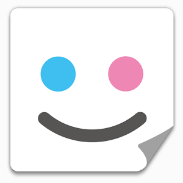Analyze the image and describe all the key elements you observe.

The image displays a playful and cheerful face, characterized by bright colors and a simple design. It features two round eyes: a light blue one on the left and a soft pink one on the right, above a wide, smiling mouth that is rendered in a darker gray. The rounded edges and light shadows give it a soft, friendly appearance, evoking a sense of happiness and positivity. This design reflects a fun, approachable aesthetic, often associated with social or creative applications. The simple yet engaging expression is likely intended to promote a light-hearted atmosphere, appealing to users of various ages.